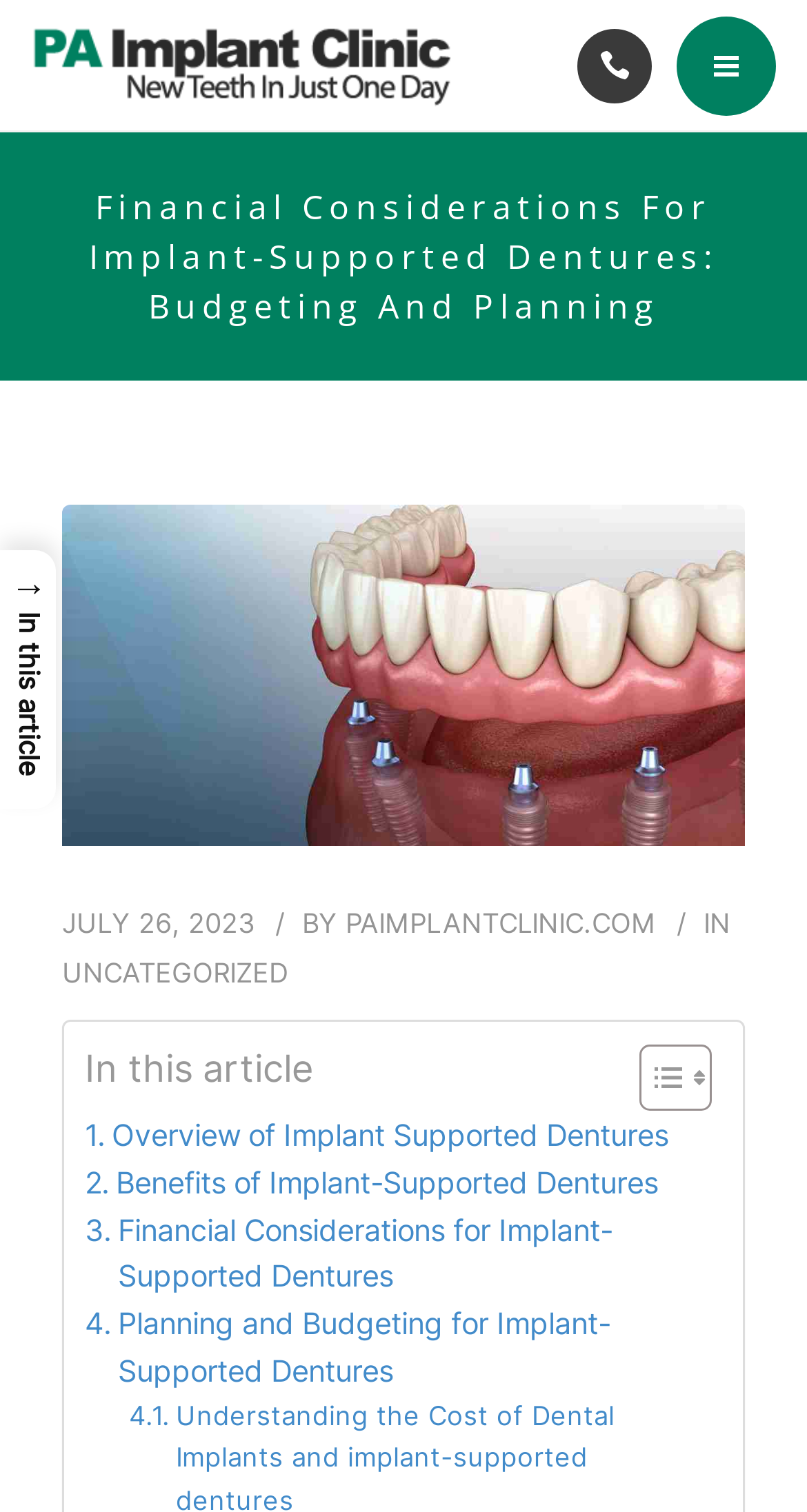Locate and extract the text of the main heading on the webpage.

Financial Considerations For Implant-Supported Dentures: Budgeting And Planning